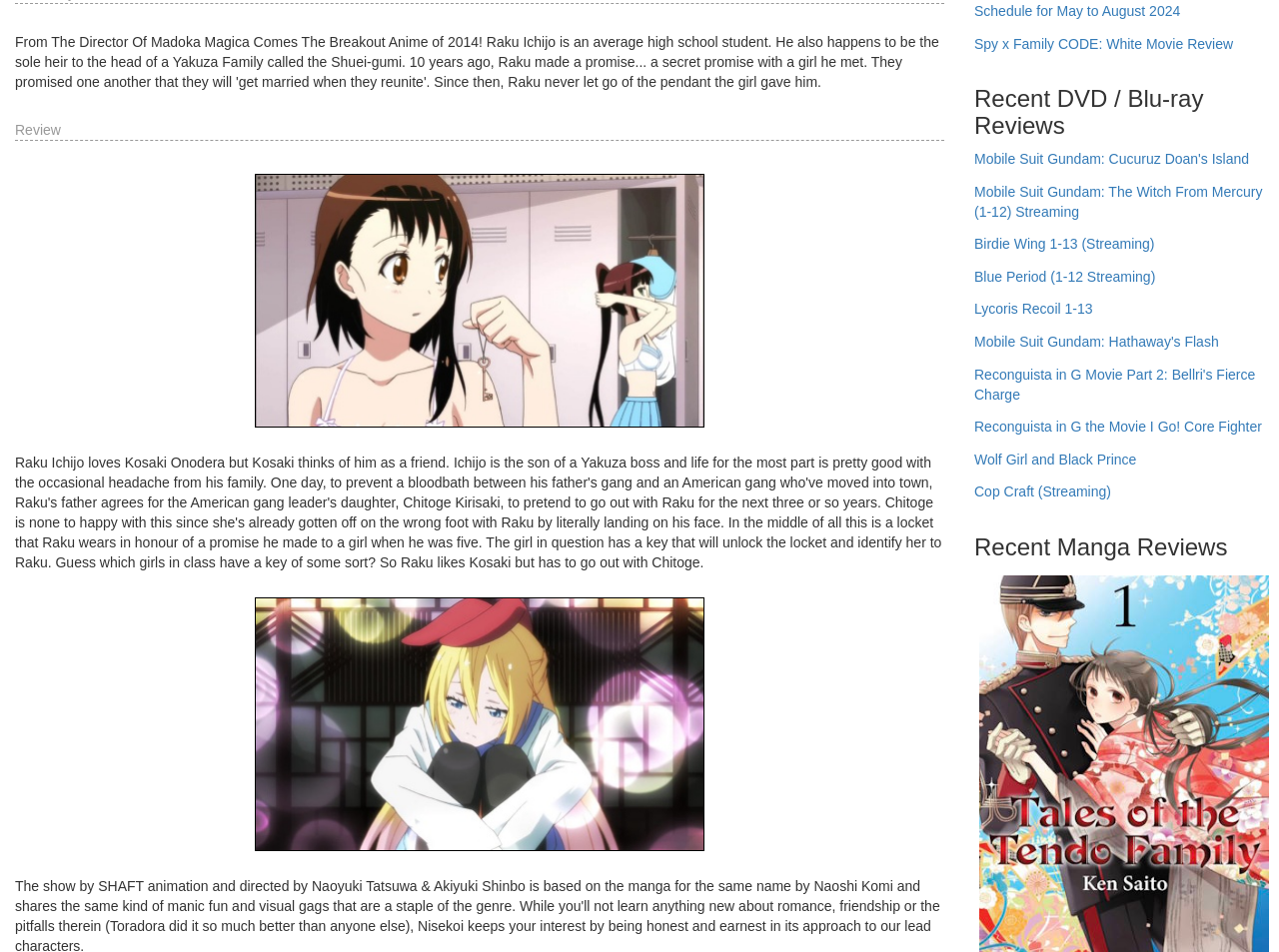Predict the bounding box of the UI element that fits this description: "Wolf Girl and Black Prince".

[0.762, 0.472, 0.889, 0.506]